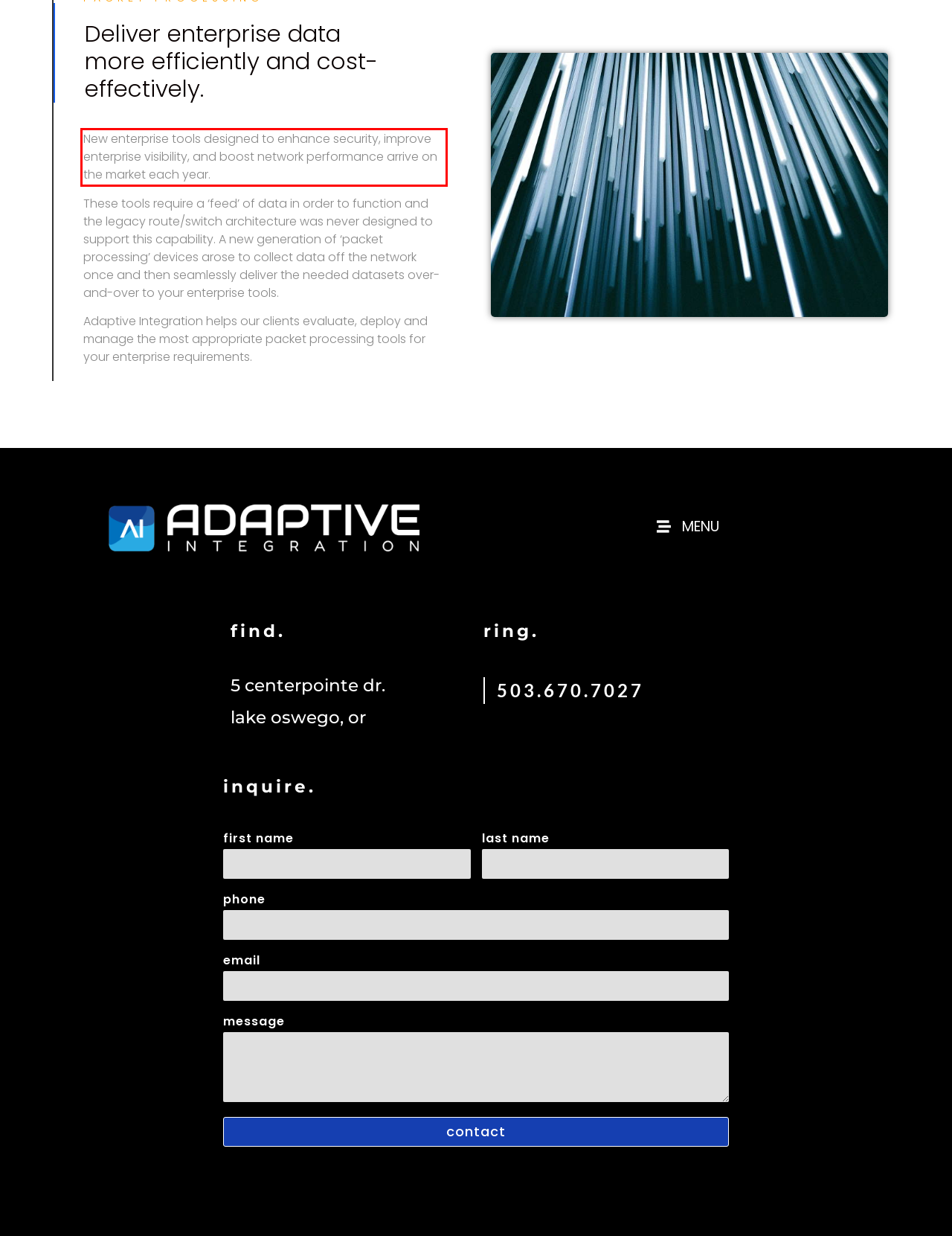Within the screenshot of a webpage, identify the red bounding box and perform OCR to capture the text content it contains.

New enterprise tools designed to enhance security, improve enterprise visibility, and boost network performance arrive on the market each year.